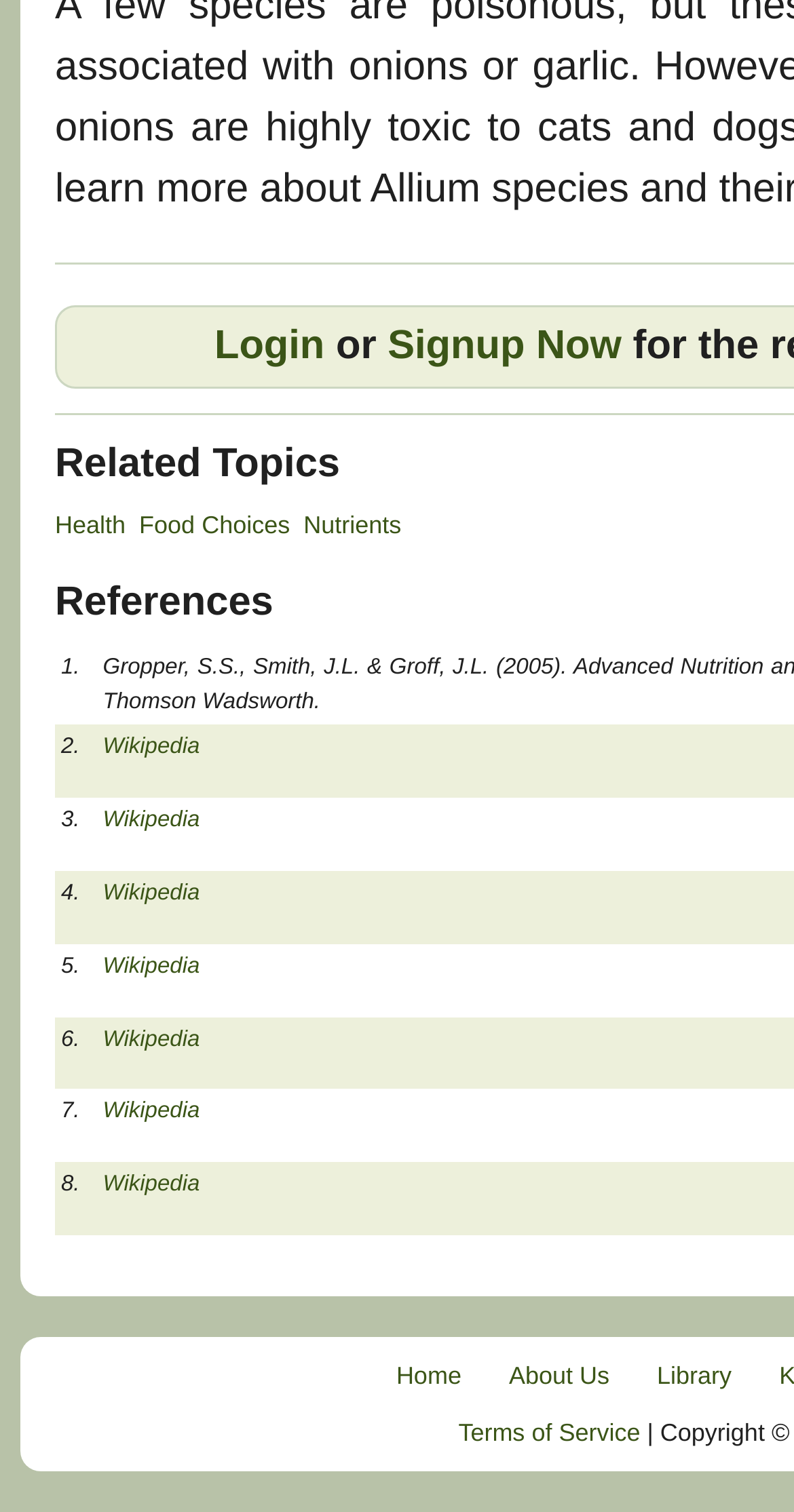Please give the bounding box coordinates of the area that should be clicked to fulfill the following instruction: "Visit Wikipedia". The coordinates should be in the format of four float numbers from 0 to 1, i.e., [left, top, right, bottom].

[0.13, 0.486, 0.252, 0.505]